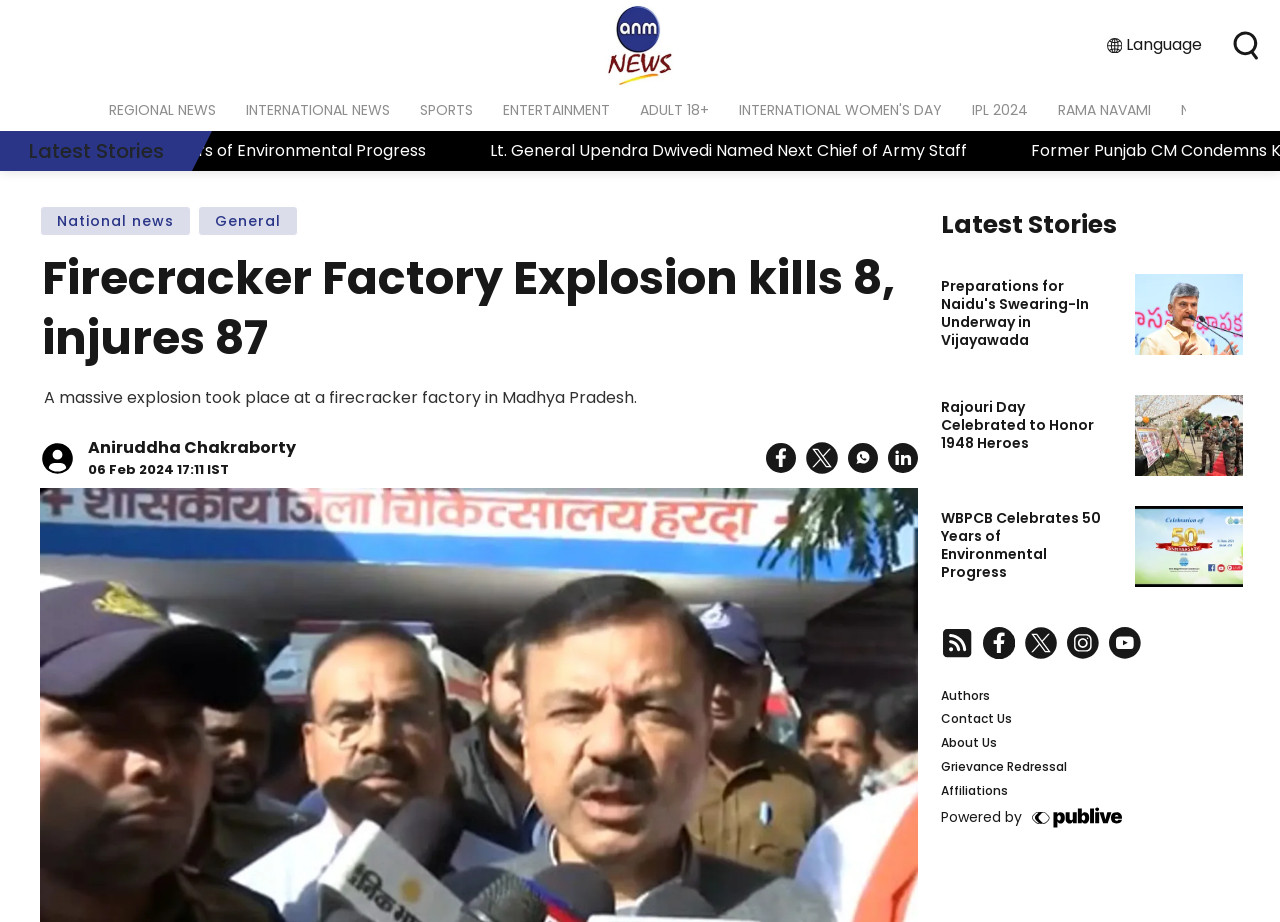What is the purpose of the button with the image ''?
Please provide a single word or phrase as the answer based on the screenshot.

Search